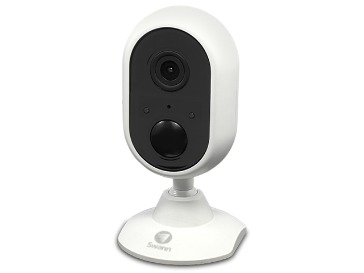Please respond to the question using a single word or phrase:
How can the camera be placed?

On surfaces or mounted